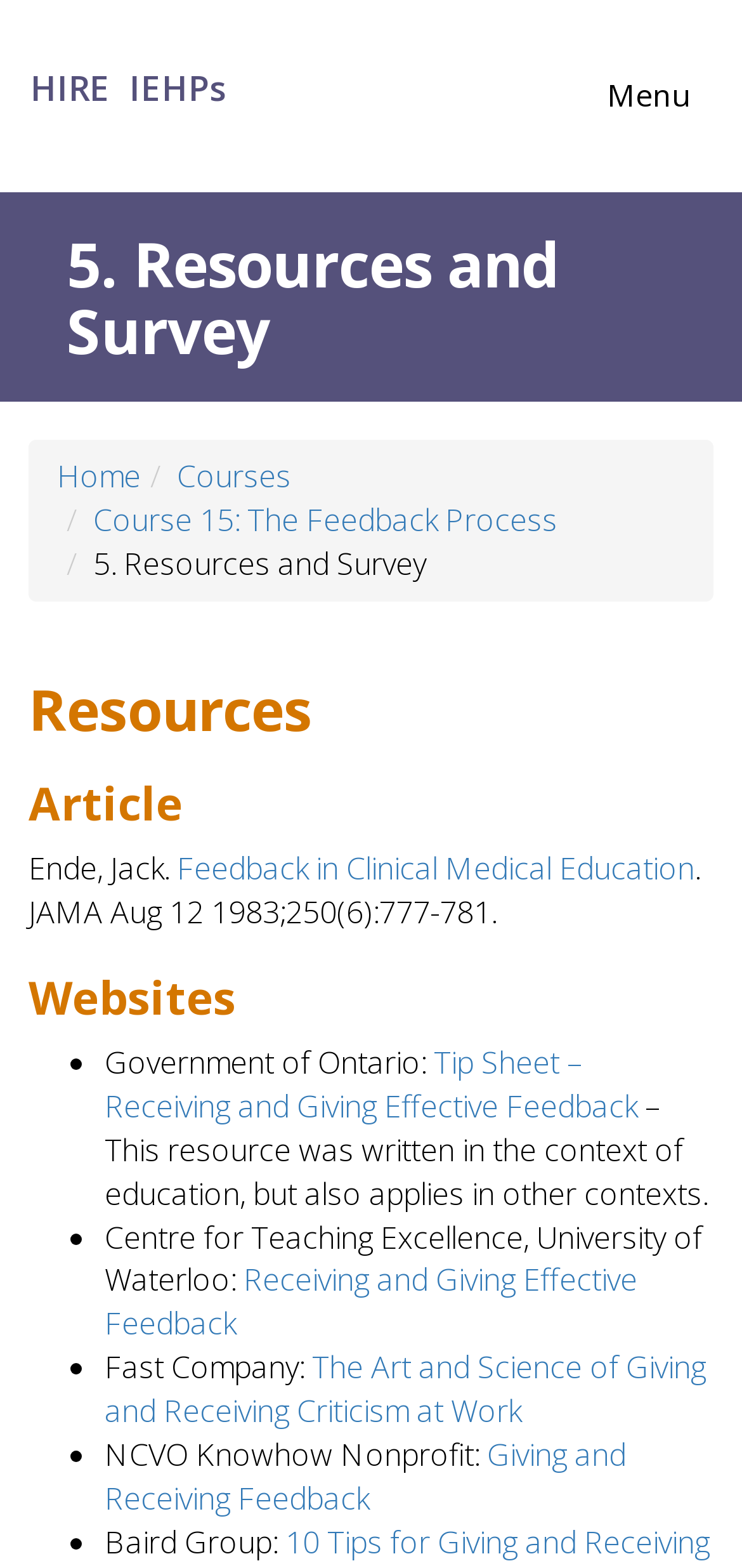What is the name of the university that has a Centre for Teaching Excellence?
Answer the question in as much detail as possible.

I found the answer by looking at the list of websites under the heading 'Websites' and found the text 'Centre for Teaching Excellence, University of Waterloo:' which is associated with a link.